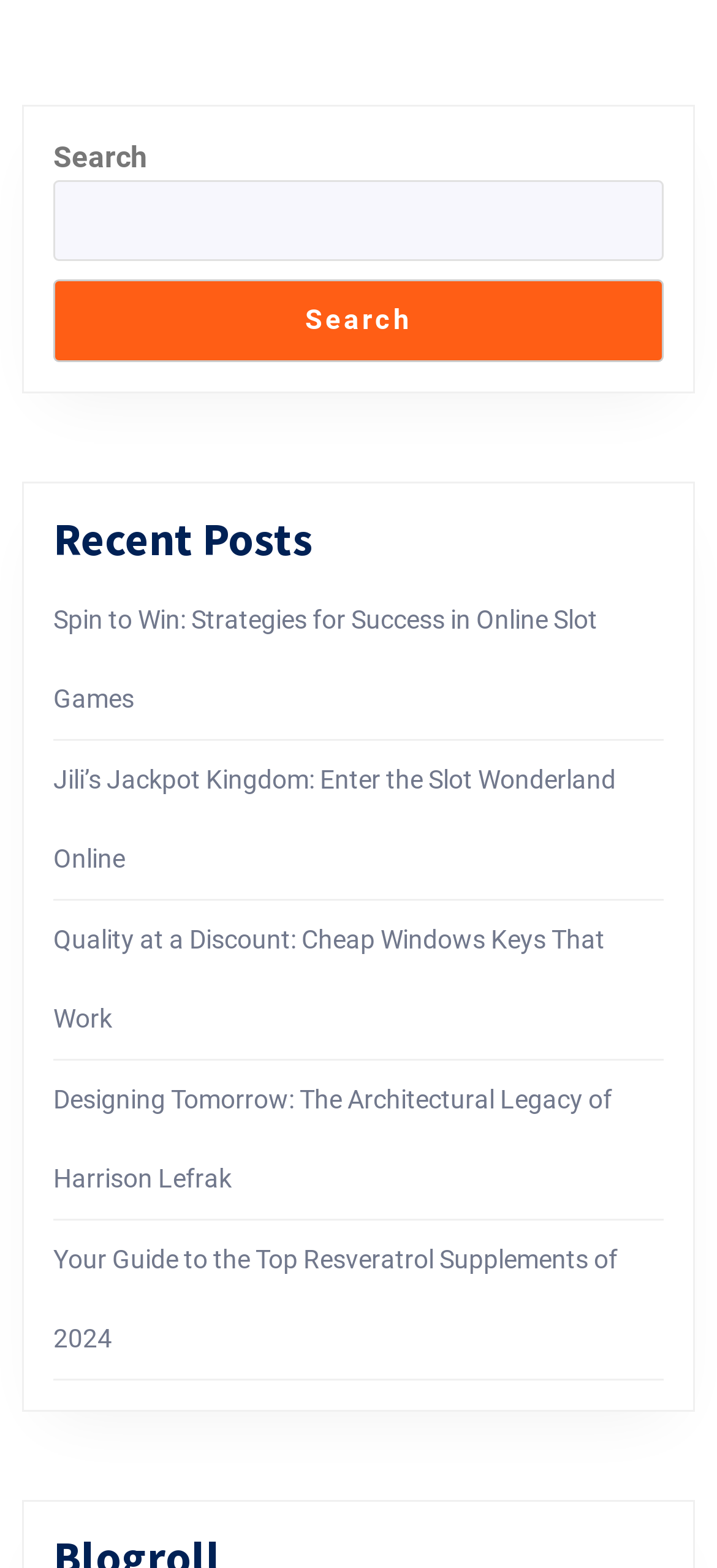Given the element description: "parent_node: Search name="s"", predict the bounding box coordinates of the UI element it refers to, using four float numbers between 0 and 1, i.e., [left, top, right, bottom].

[0.074, 0.115, 0.926, 0.167]